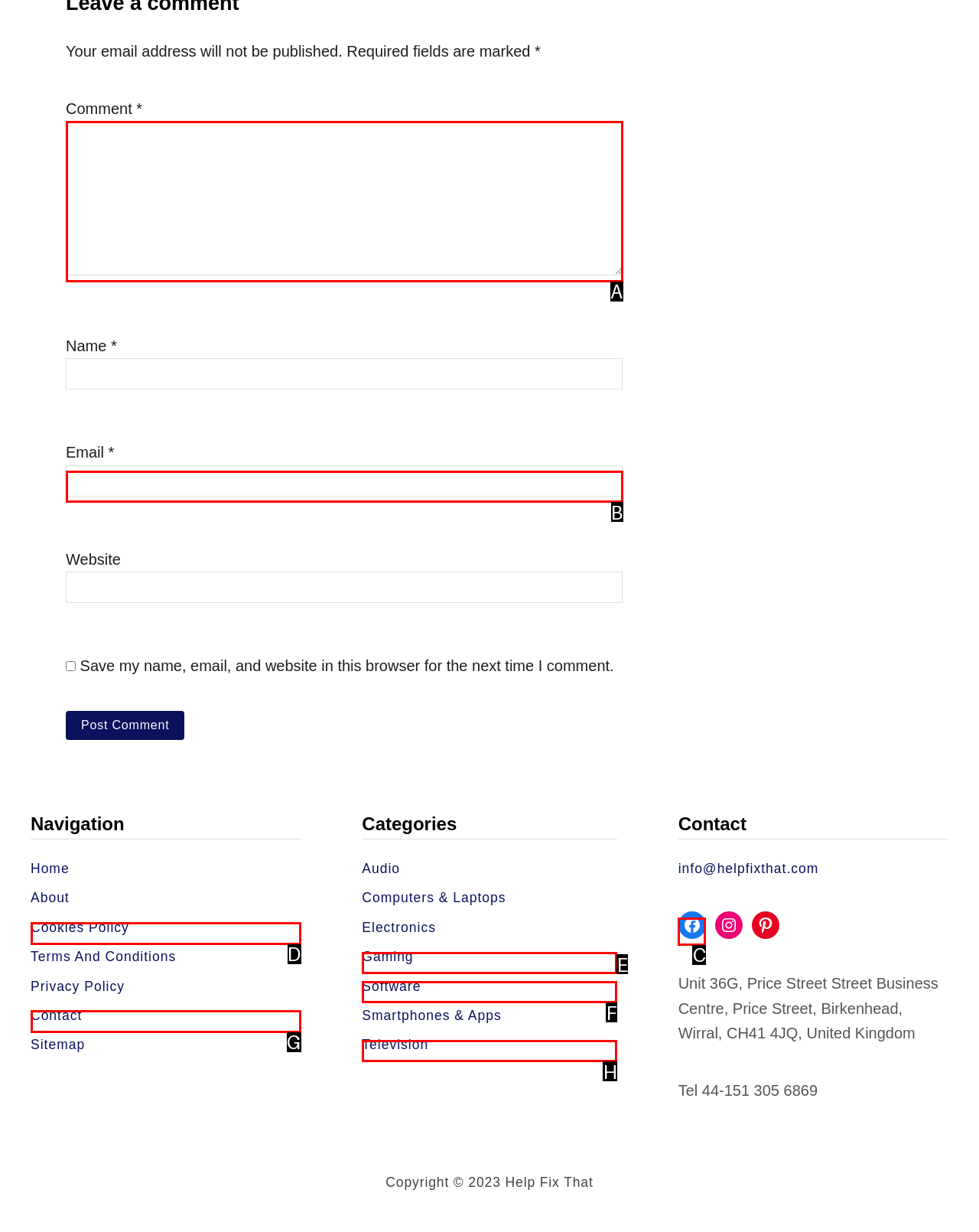Based on the description: How it can be done
Select the letter of the corresponding UI element from the choices provided.

None